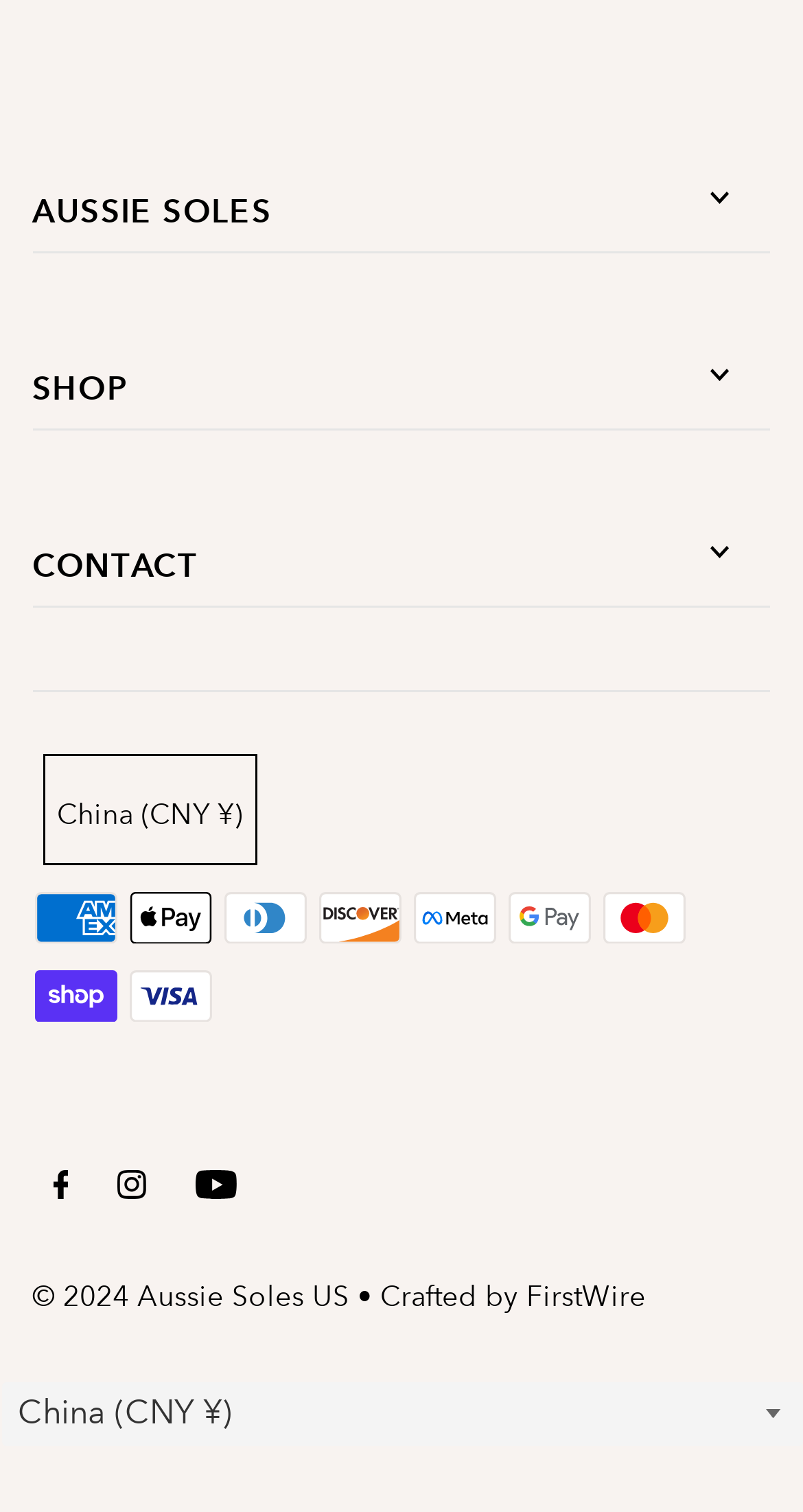Determine the bounding box coordinates of the clickable region to follow the instruction: "Go to the SHOP page".

[0.04, 0.244, 0.96, 0.285]